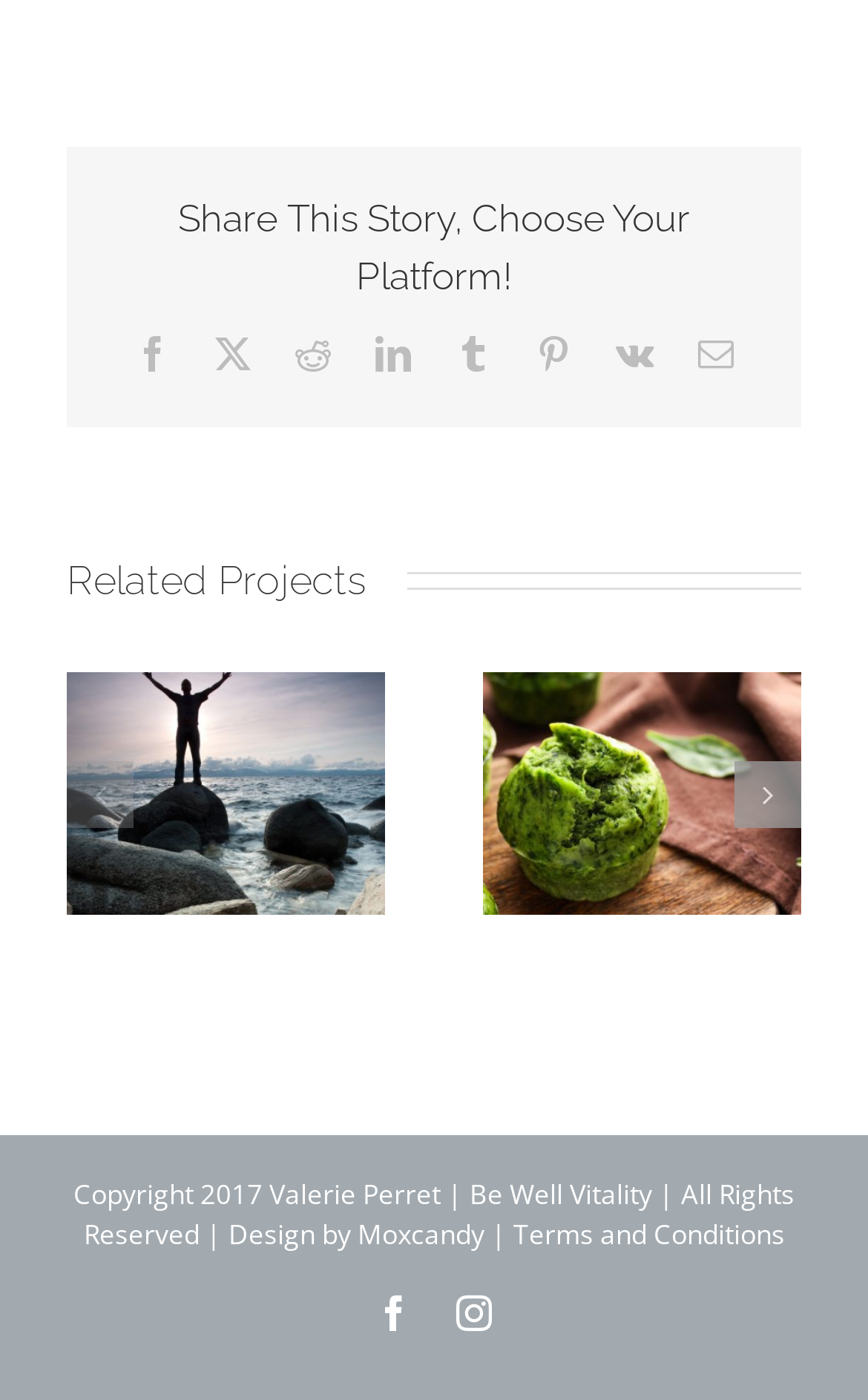Identify the bounding box coordinates necessary to click and complete the given instruction: "Check the terms of use".

None